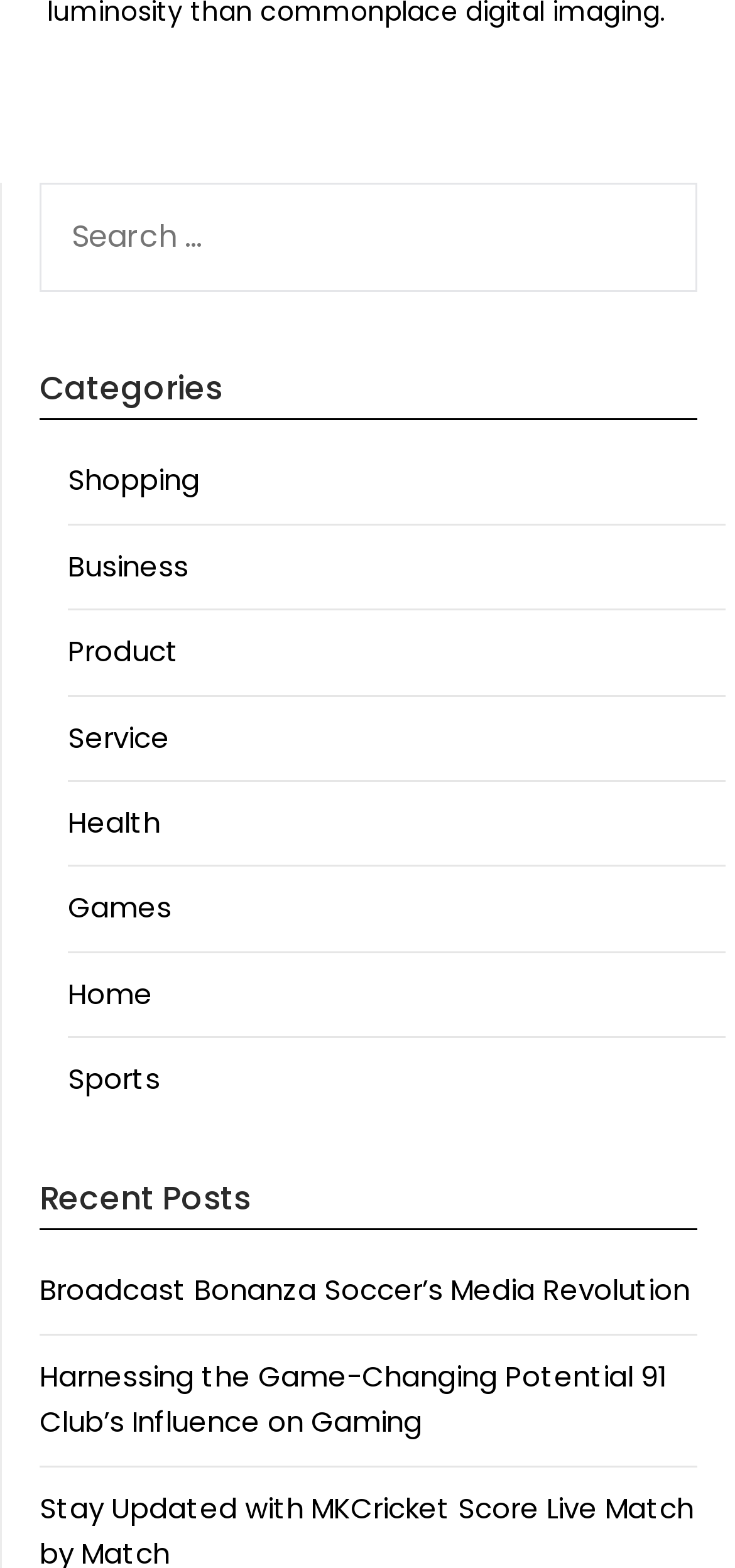Refer to the screenshot and give an in-depth answer to this question: What is the title of the second recent post?

I looked at the links under the 'Recent Posts' heading and found the second link, which is 'Harnessing the Game-Changing Potential 91 Club’s Influence on Gaming'.